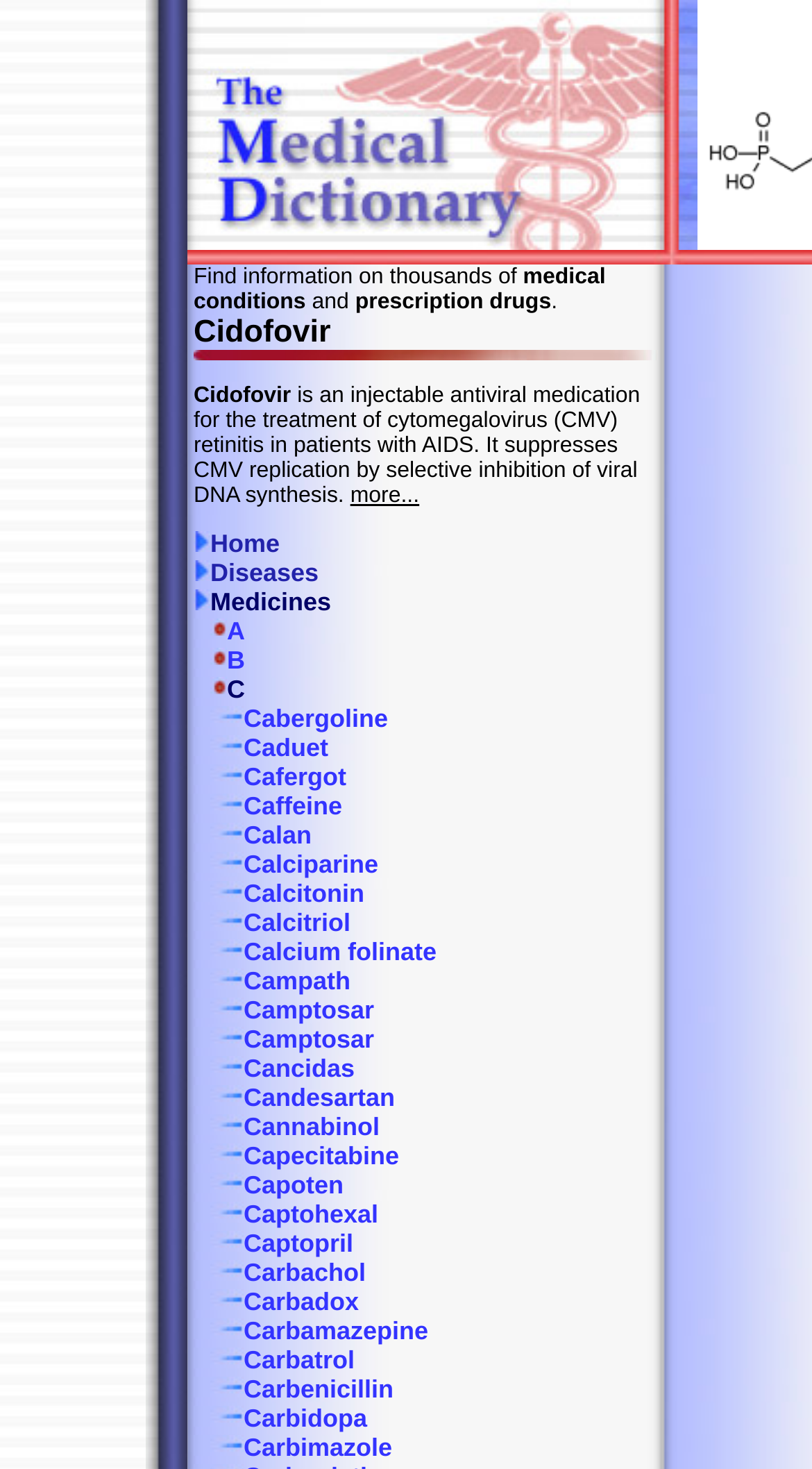Specify the bounding box coordinates of the area to click in order to follow the given instruction: "Click on the 'Diseases' link."

[0.238, 0.38, 0.392, 0.4]